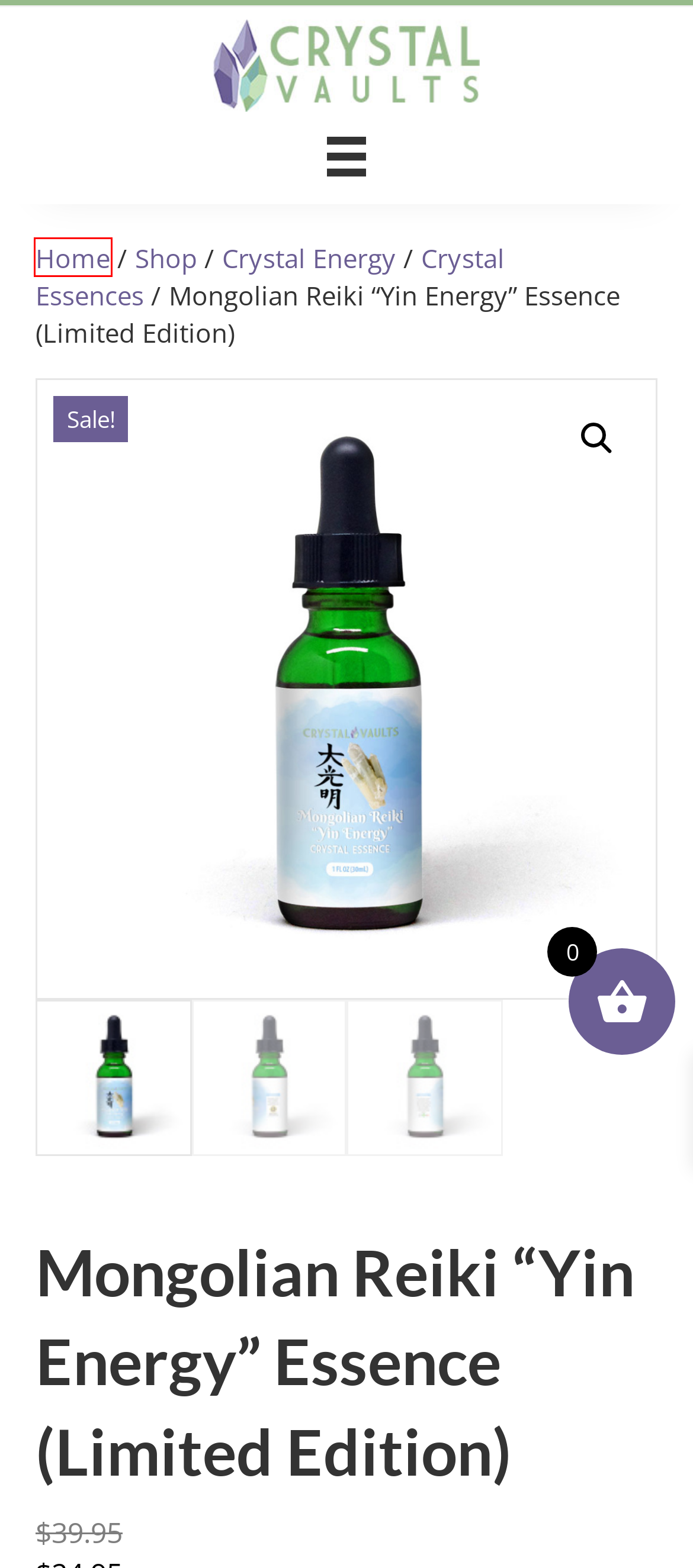You have a screenshot of a webpage with a red bounding box highlighting a UI element. Your task is to select the best webpage description that corresponds to the new webpage after clicking the element. Here are the descriptions:
A. Our Return Policy - Crystal Vaults
B. Crystal Vaults Reviews - Crystal Vaults
C. Shop - Crystal Vaults
D. Crystal Energy - Crystal Vaults
E. Crystals for Under $50 - Crystal Vaults
F. Crystal Essences - Crystal Vaults
G. My Account - Crystal Vaults
H. Homepage - Crystal Vaults

H